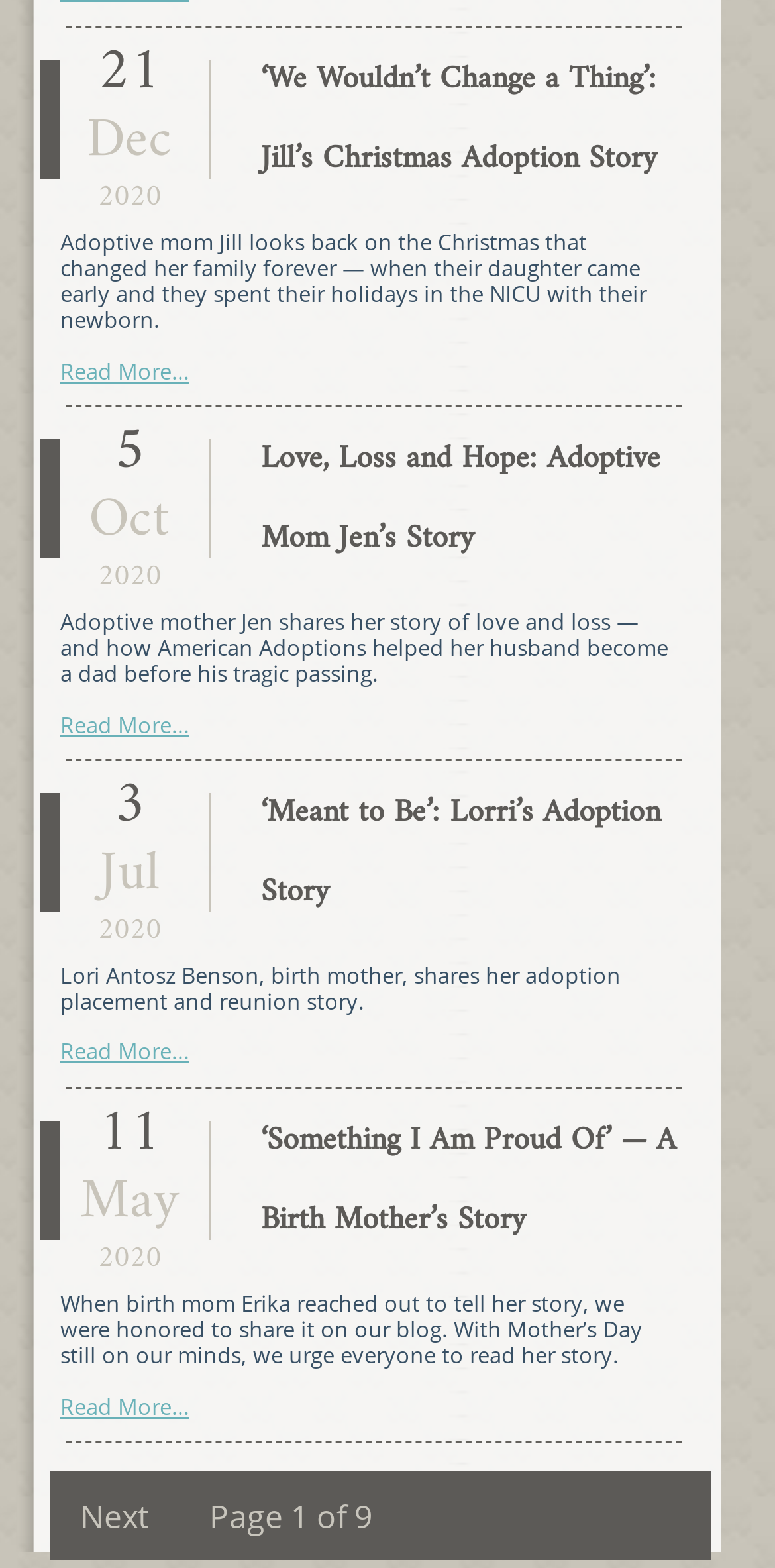Identify the bounding box of the UI element that matches this description: "Read More...".

[0.078, 0.661, 0.244, 0.68]